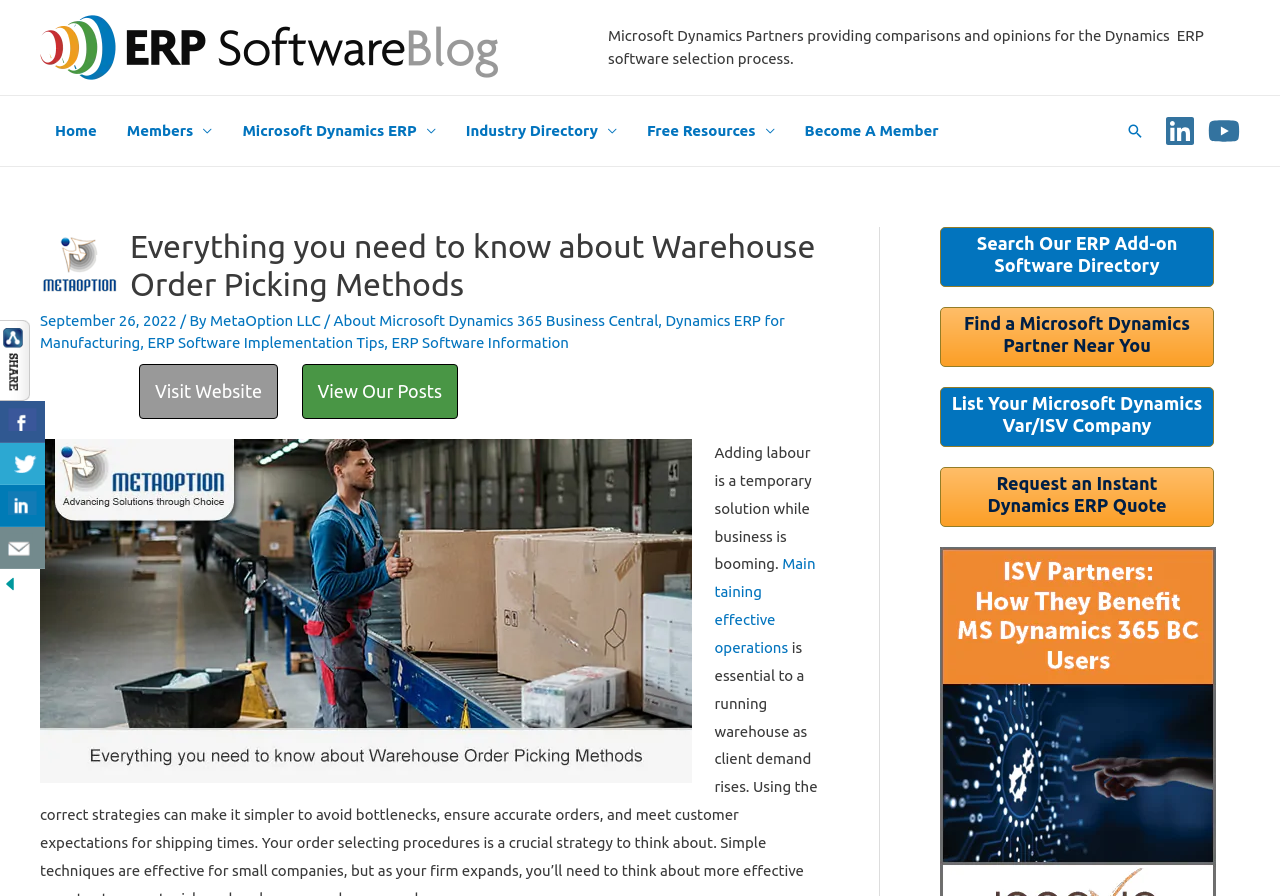What is the name of the company that wrote the article 'Everything you need to know about Warehouse Order Picking Methods'?
Using the visual information, answer the question in a single word or phrase.

MetaOption LLC